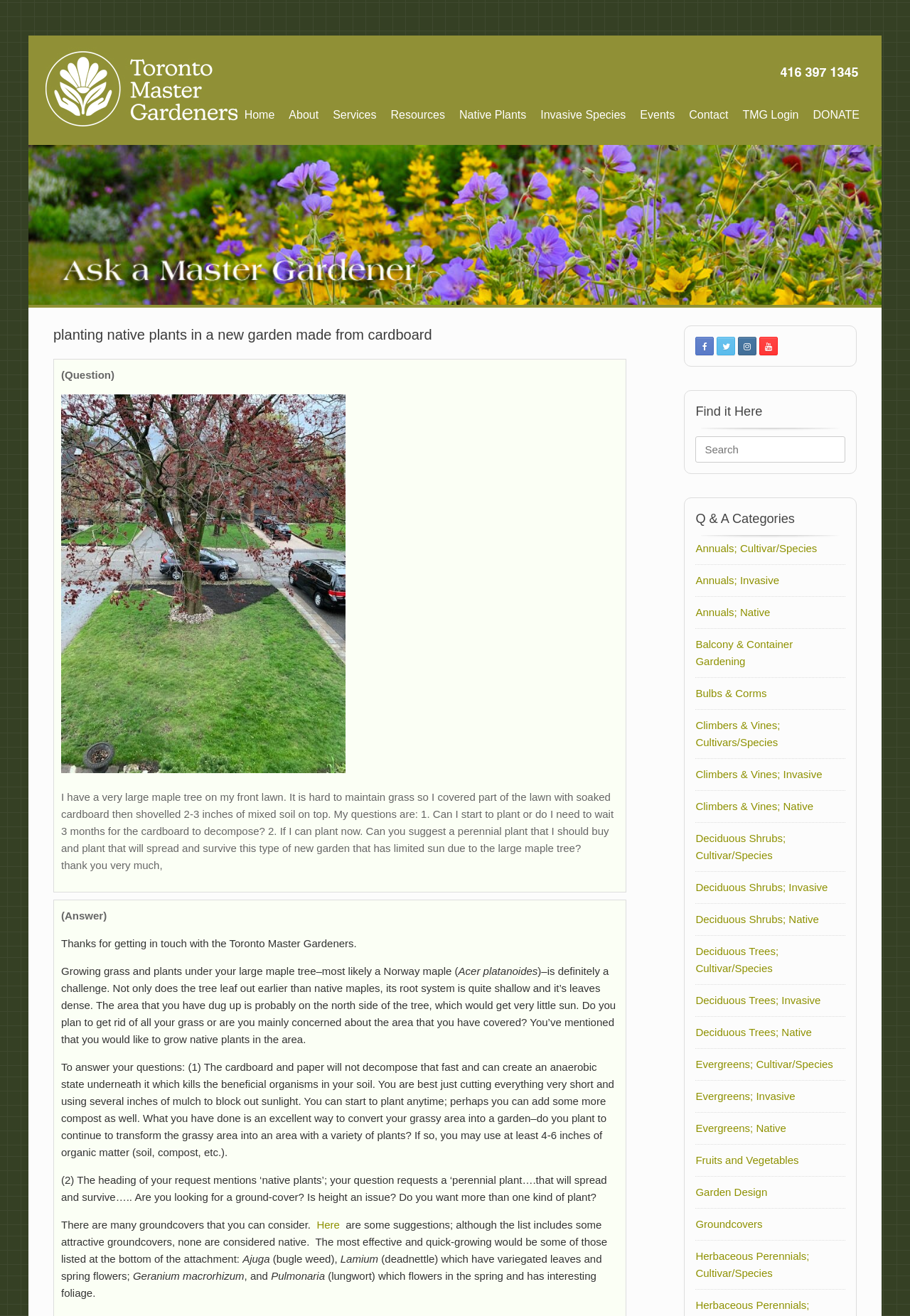Show the bounding box coordinates for the element that needs to be clicked to execute the following instruction: "Contact Us". Provide the coordinates in the form of four float numbers between 0 and 1, i.e., [left, top, right, bottom].

None